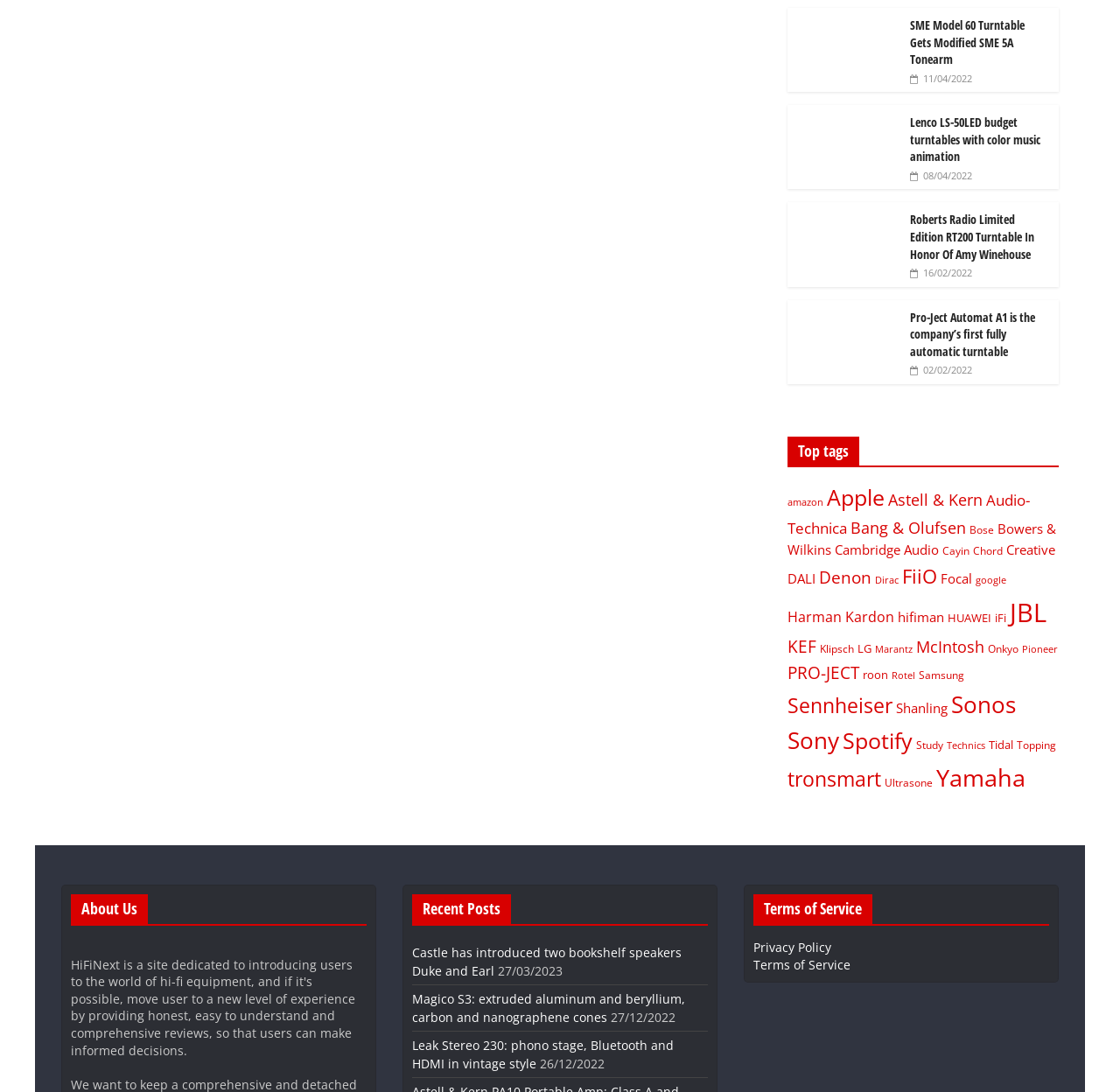Using details from the image, please answer the following question comprehensively:
How many items are related to Sony?

In the 'Top tags' section, there is a link with the text 'Sony (24 items)', which indicates that there are 24 items related to Sony.